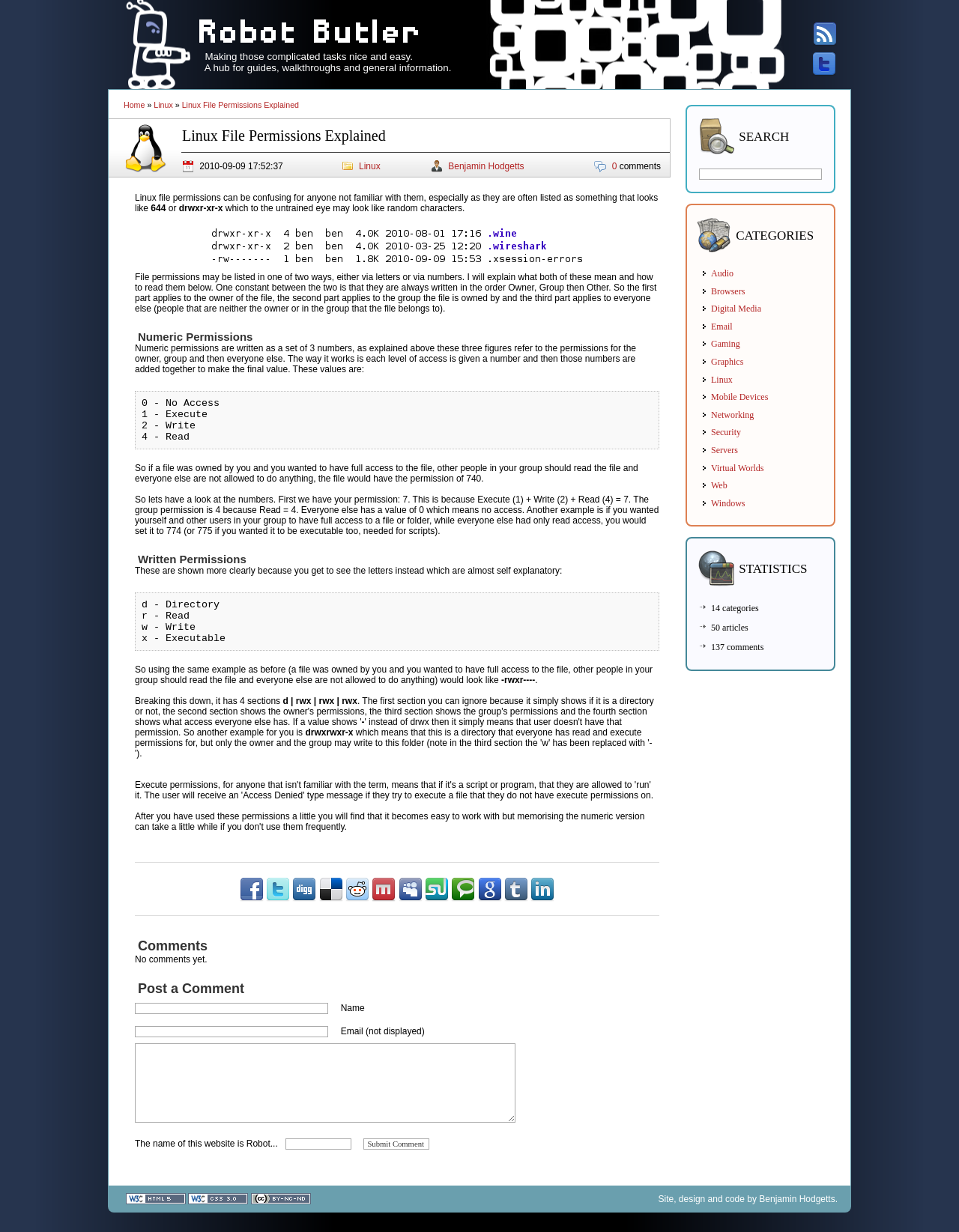Based on the image, please respond to the question with as much detail as possible:
How many comments are there on this webpage?

According to the webpage, there are no comments yet, as indicated by the 'No comments yet.' text at the bottom of the page.